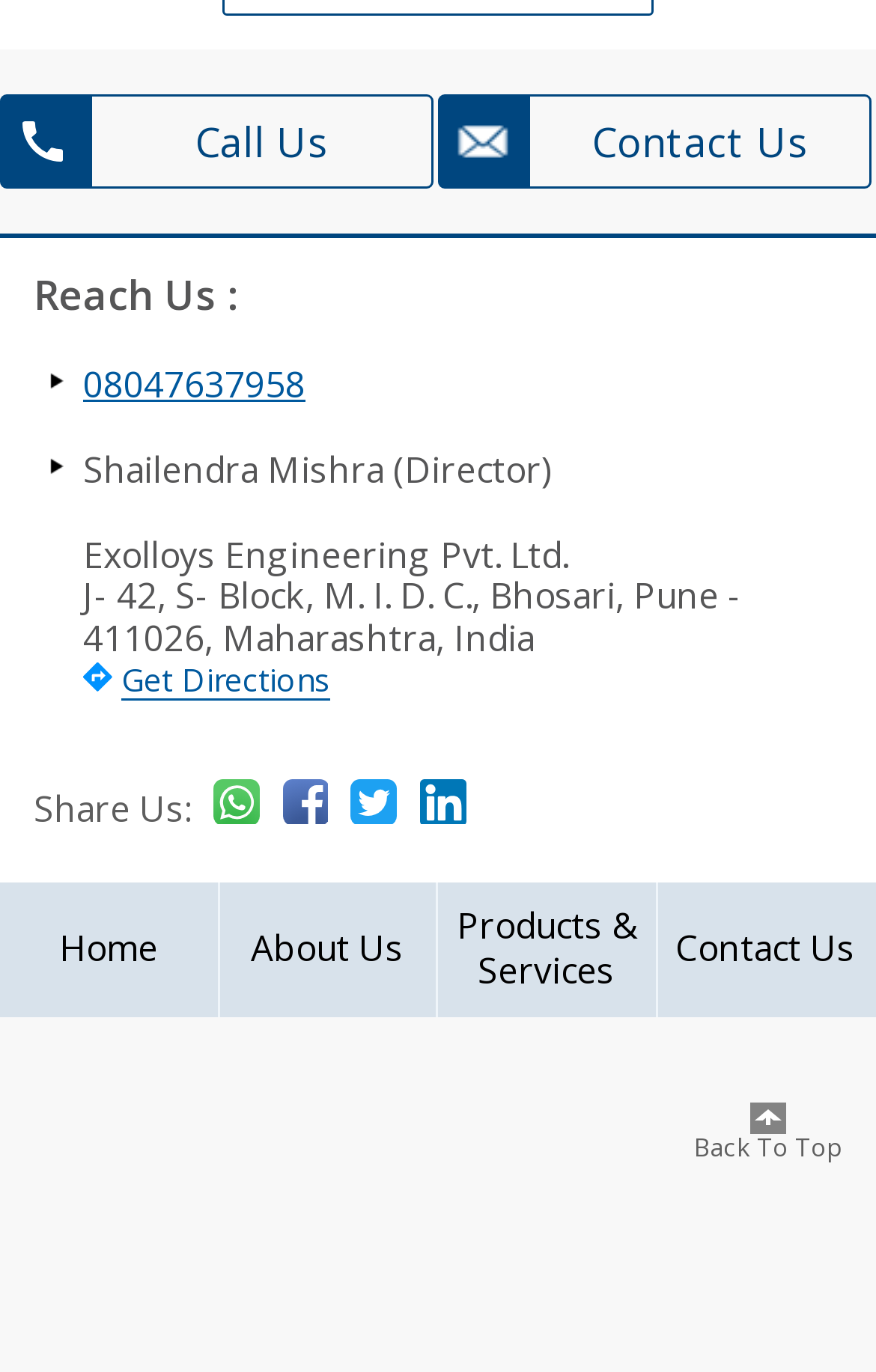Determine the bounding box coordinates of the clickable element to achieve the following action: 'Share on facebook'. Provide the coordinates as four float values between 0 and 1, formatted as [left, top, right, bottom].

[0.322, 0.567, 0.375, 0.611]